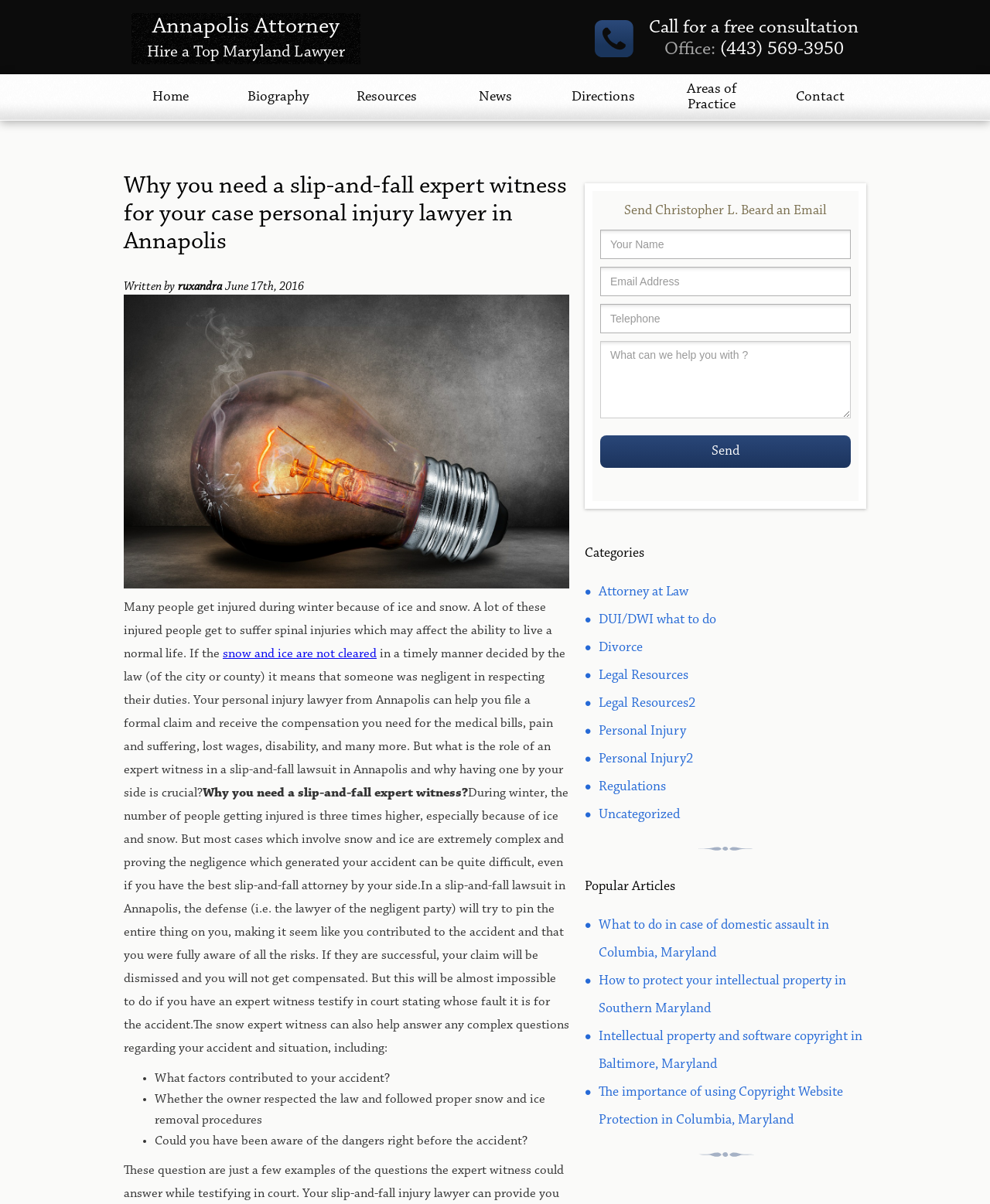What type of cases does the Annapolis Attorney handle?
From the details in the image, answer the question comprehensively.

The webpage suggests that the Annapolis Attorney handles a variety of cases, including Personal Injury, DUI/DWI, Divorce, and others. This can be inferred from the links listed under the 'Categories' section, which include 'Personal Injury', 'DUI/DWI what to do', 'Divorce', and more.